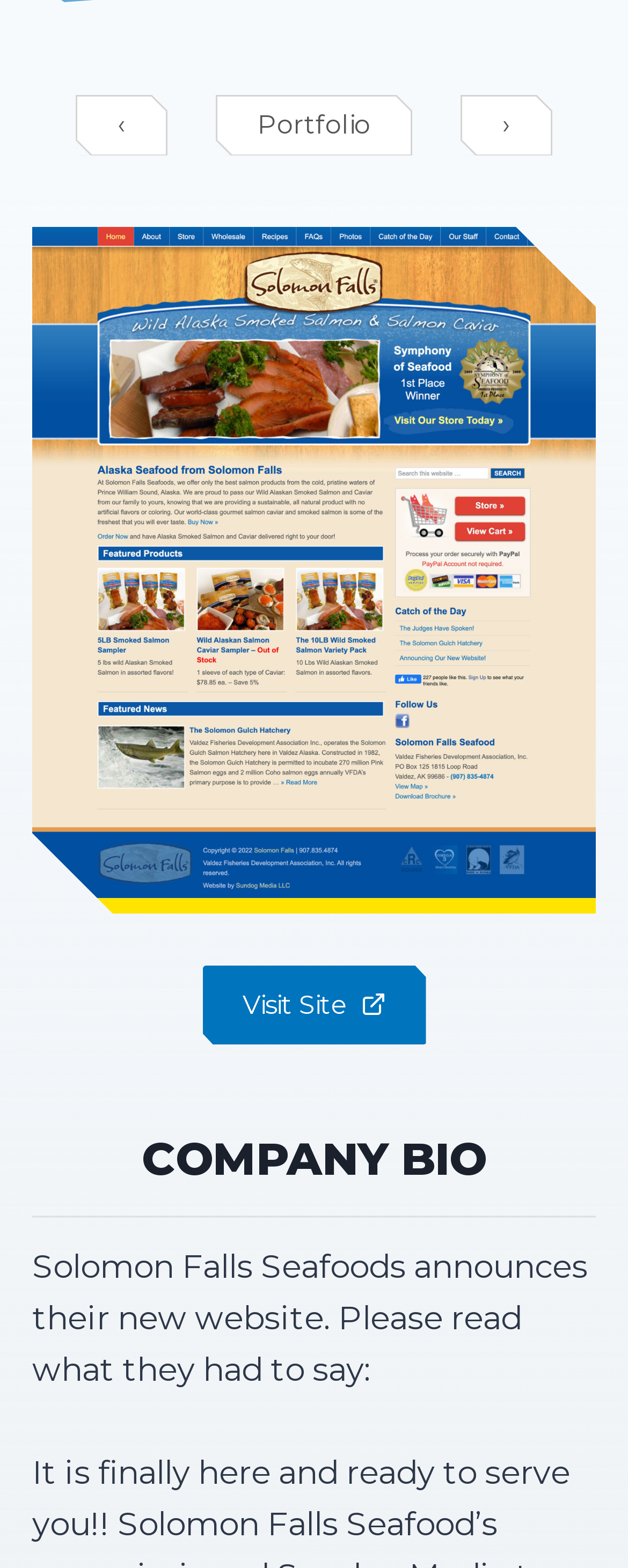Please determine the bounding box coordinates, formatted as (top-left x, top-left y, bottom-right x, bottom-right y), with all values as floating point numbers between 0 and 1. Identify the bounding box of the region described as: ‹ Previous

[0.121, 0.061, 0.267, 0.099]